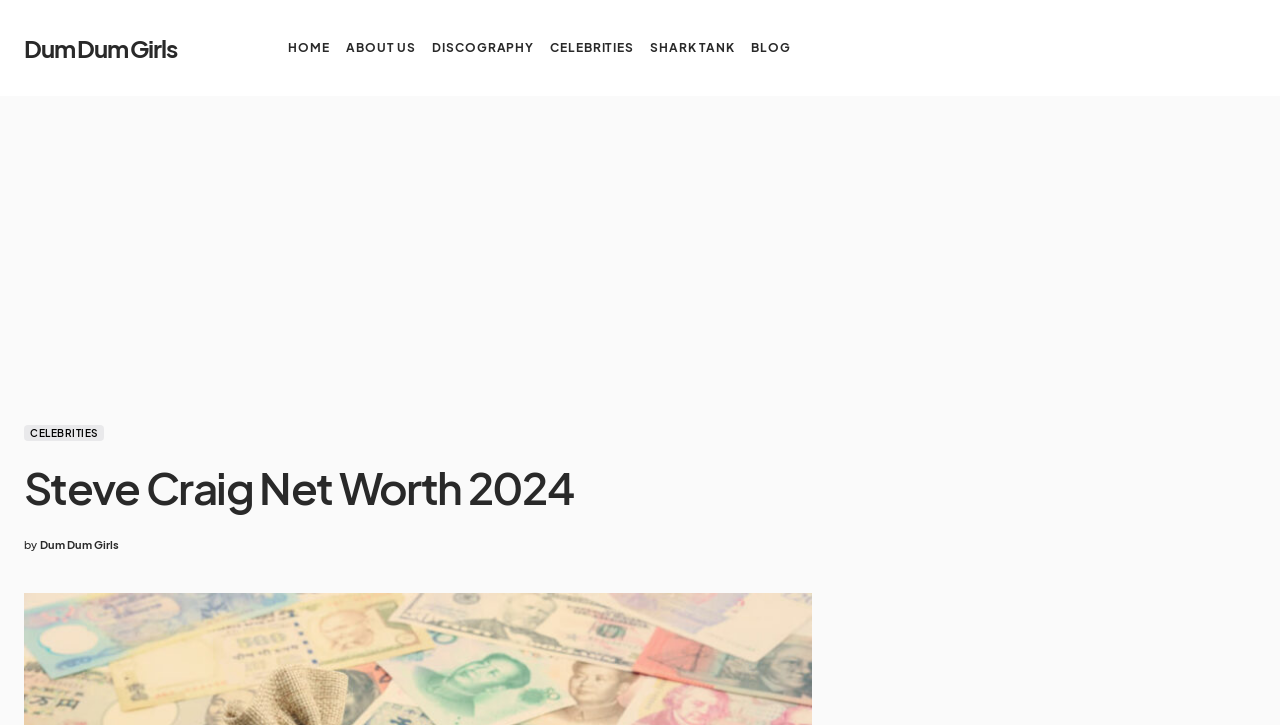What is the name of the celebrity?
Please analyze the image and answer the question with as much detail as possible.

The name of the celebrity can be found in the heading element 'Steve Craig Net Worth 2024' which is located at the top of the webpage.